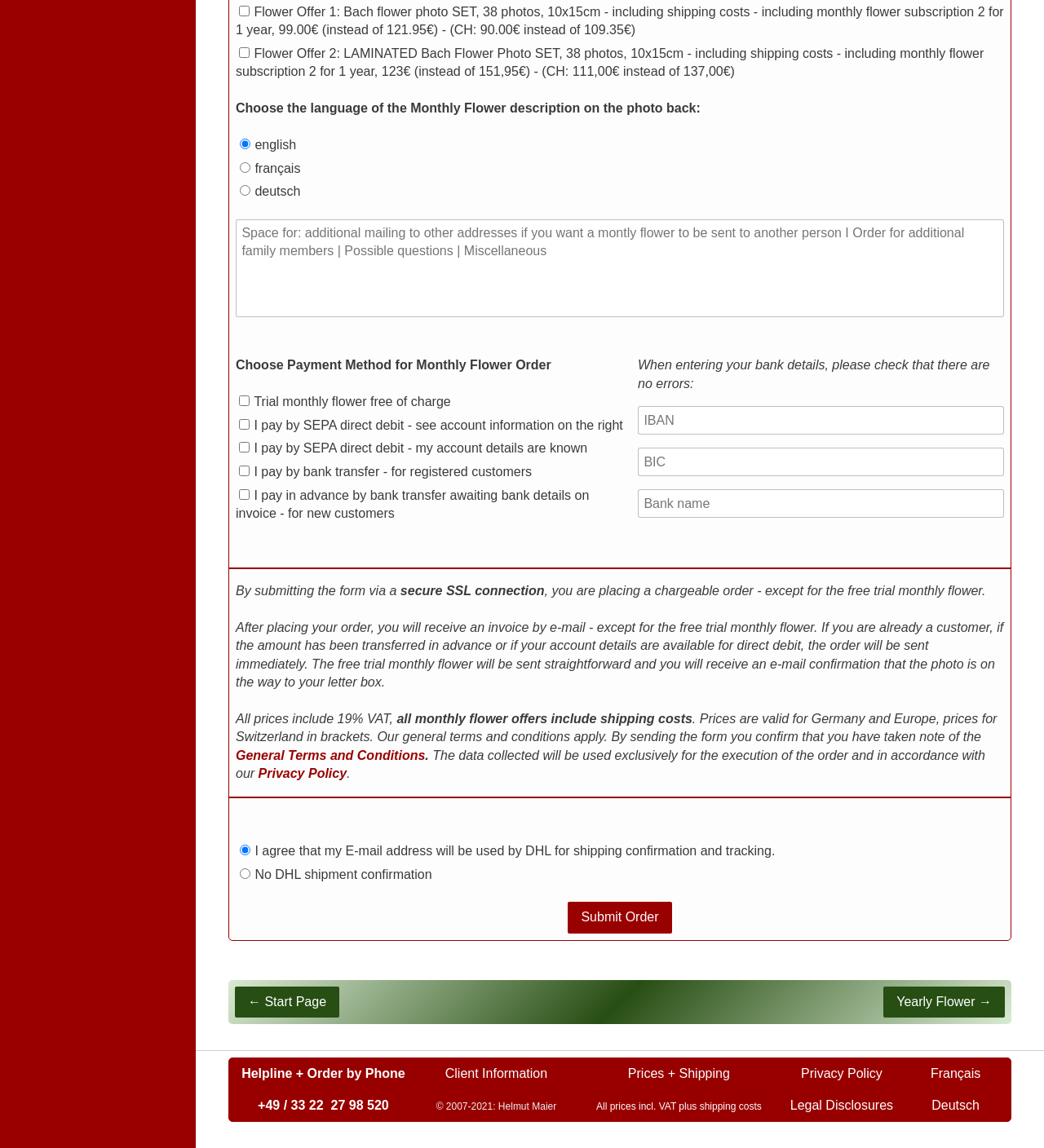Using the element description provided, determine the bounding box coordinates in the format (top-left x, top-left y, bottom-right x, bottom-right y). Ensure that all values are floating point numbers between 0 and 1. Element description: Submit Order

[0.544, 0.786, 0.643, 0.813]